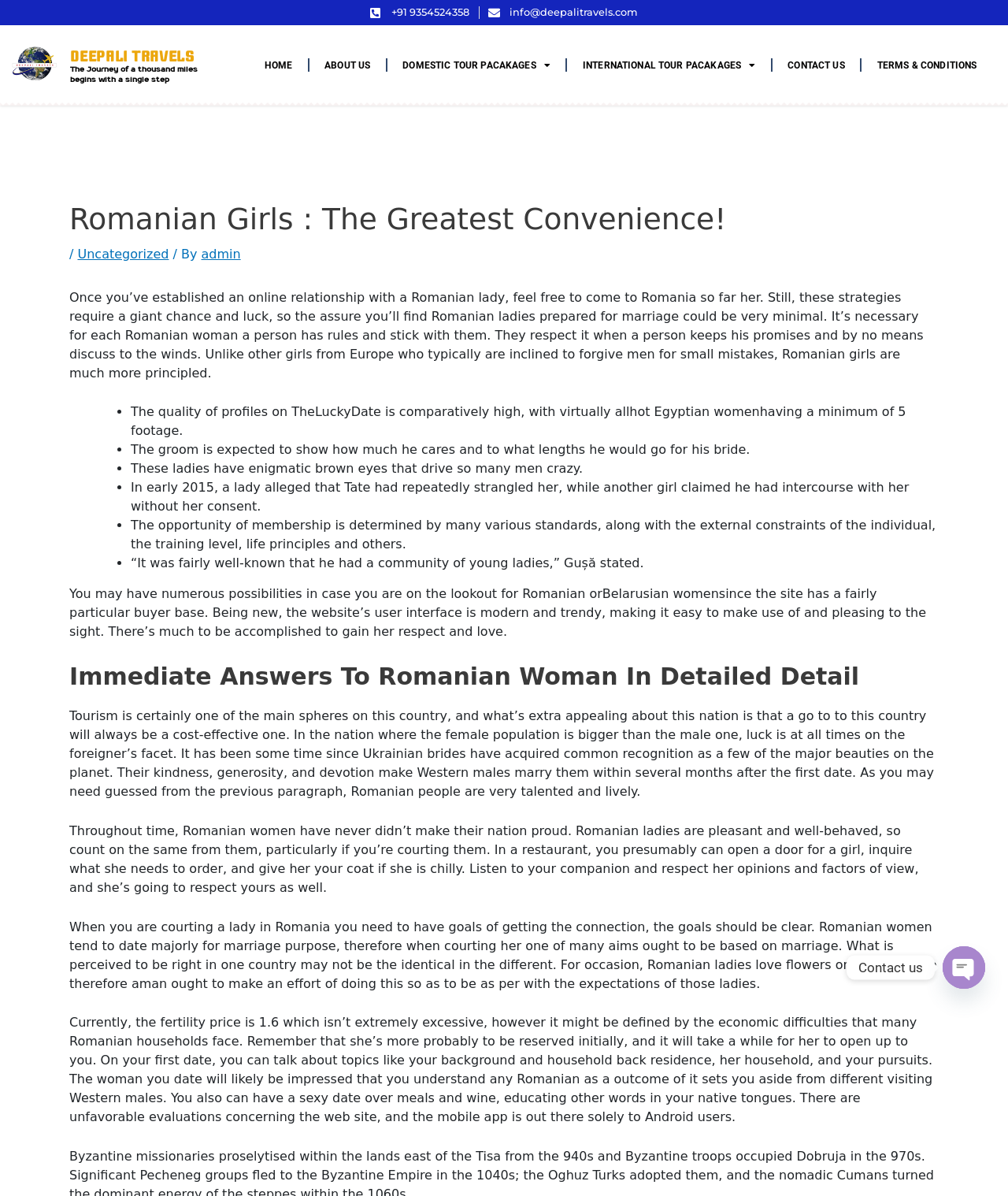What is the company name?
Please look at the screenshot and answer using one word or phrase.

DEEPALI TRAVELS